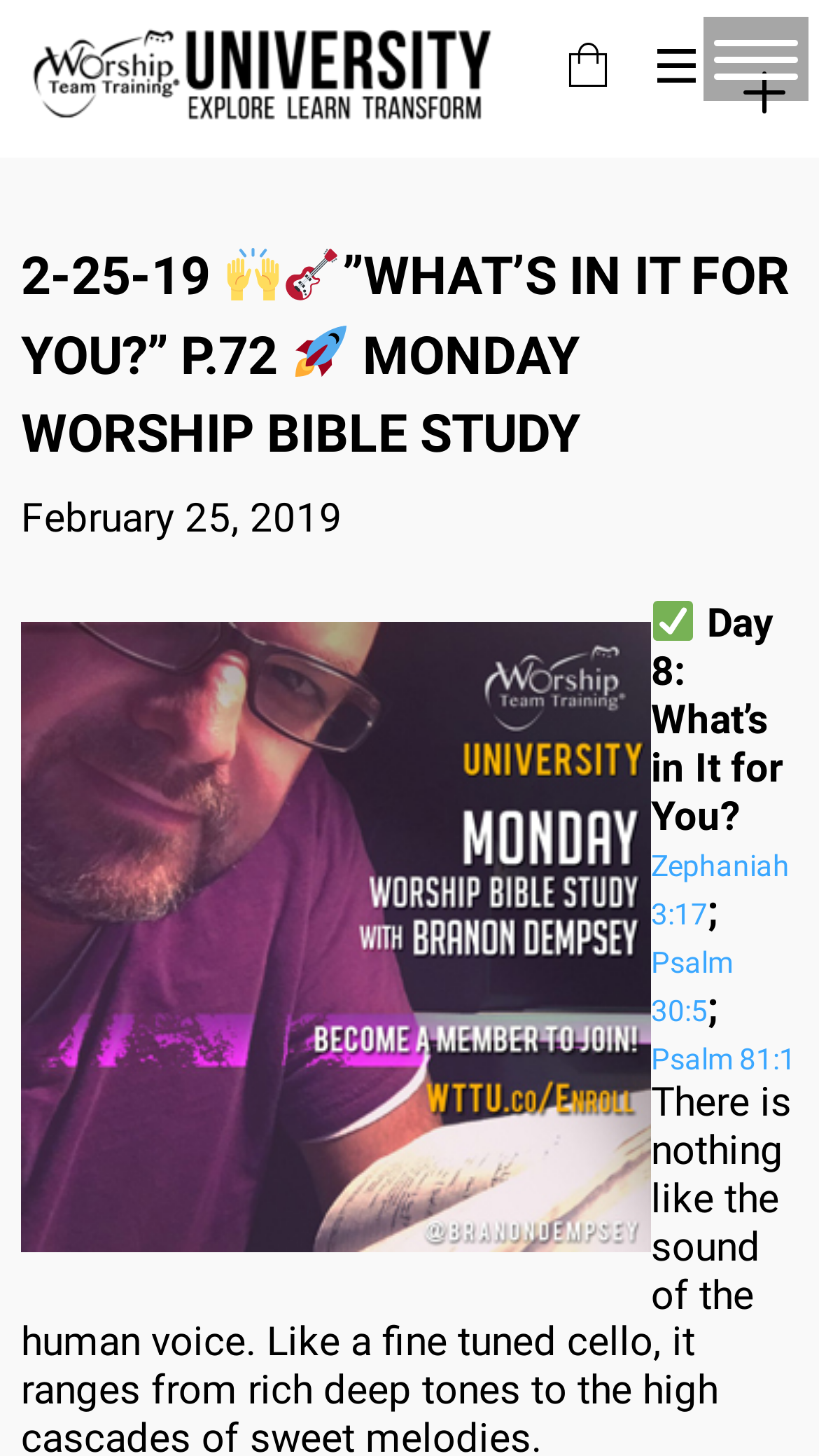Articulate a complete and detailed caption of the webpage elements.

This webpage appears to be a blog or article page, with a focus on worship and Bible study. At the top of the page, there is a header section with the title "2-25-19 🙌 🎸 ”WHAT’S IN IT FOR YOU?” P.72 🚀 MONDAY WORSHIP BIBLE STUDY" in a large font size. Below the title, there is a date "February 25, 2019" and a checkbox icon "✅".

The main content of the page is a list of blog posts or articles, with 9 items in total. Each item has a title, and some of them have emojis, such as "🙌" and "#BEFORETHEWORSHIPBEGINS". The titles are followed by a brief description or summary of the article.

On the top-right corner of the page, there are three icons: a search icon, a portfolio icon, and a posts icon. Below these icons, there is a table with a background image, which takes up most of the width of the page.

At the bottom of the page, there are three social media icons, and a menu button on the top-right corner. There are also several images scattered throughout the page, including emojis and icons.

The overall layout of the page is clean and organized, with clear headings and concise text. The use of emojis and icons adds a touch of personality to the page.